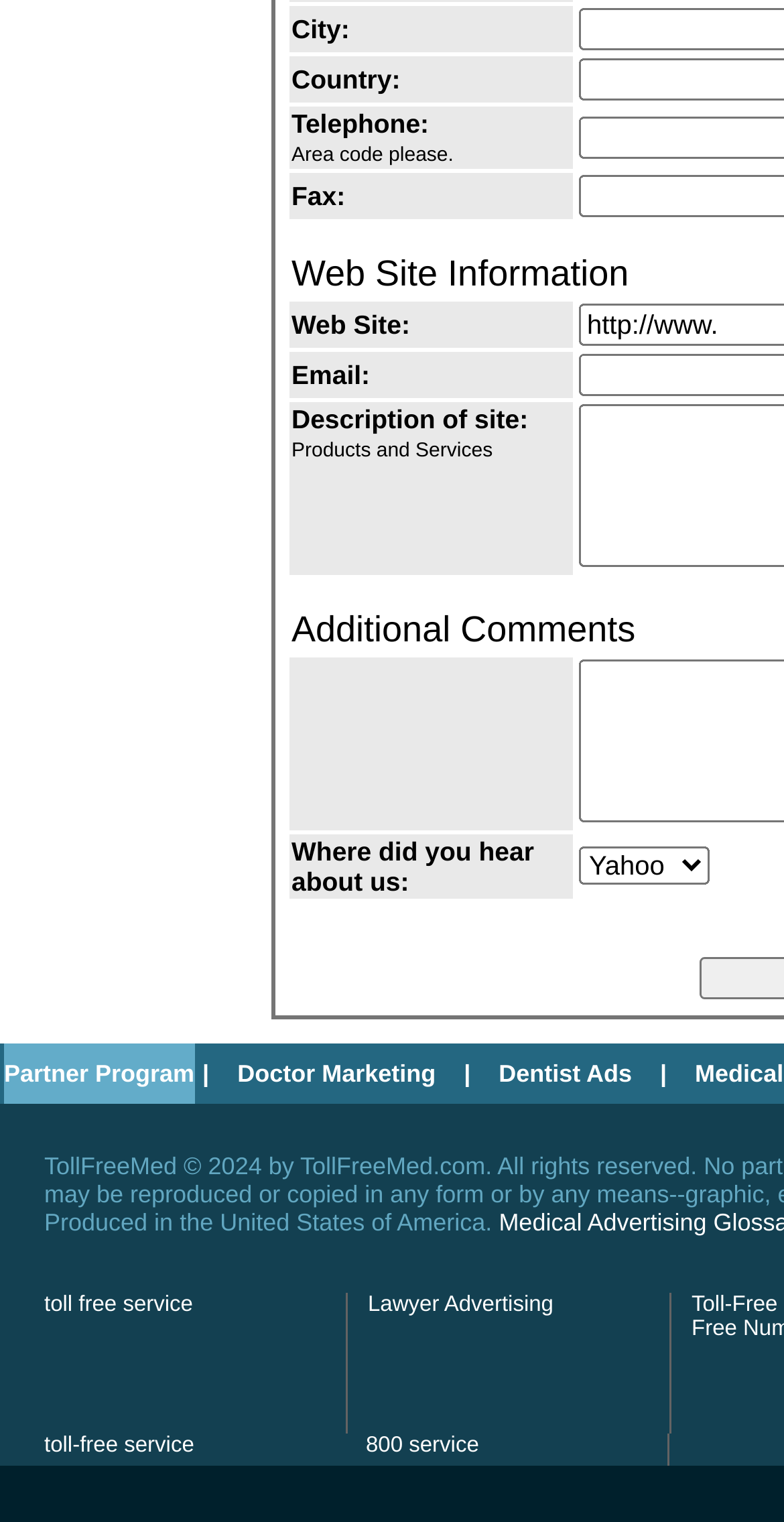Determine the bounding box coordinates of the clickable region to execute the instruction: "Choose where did you hear about us". The coordinates should be four float numbers between 0 and 1, denoted as [left, top, right, bottom].

[0.738, 0.557, 0.905, 0.582]